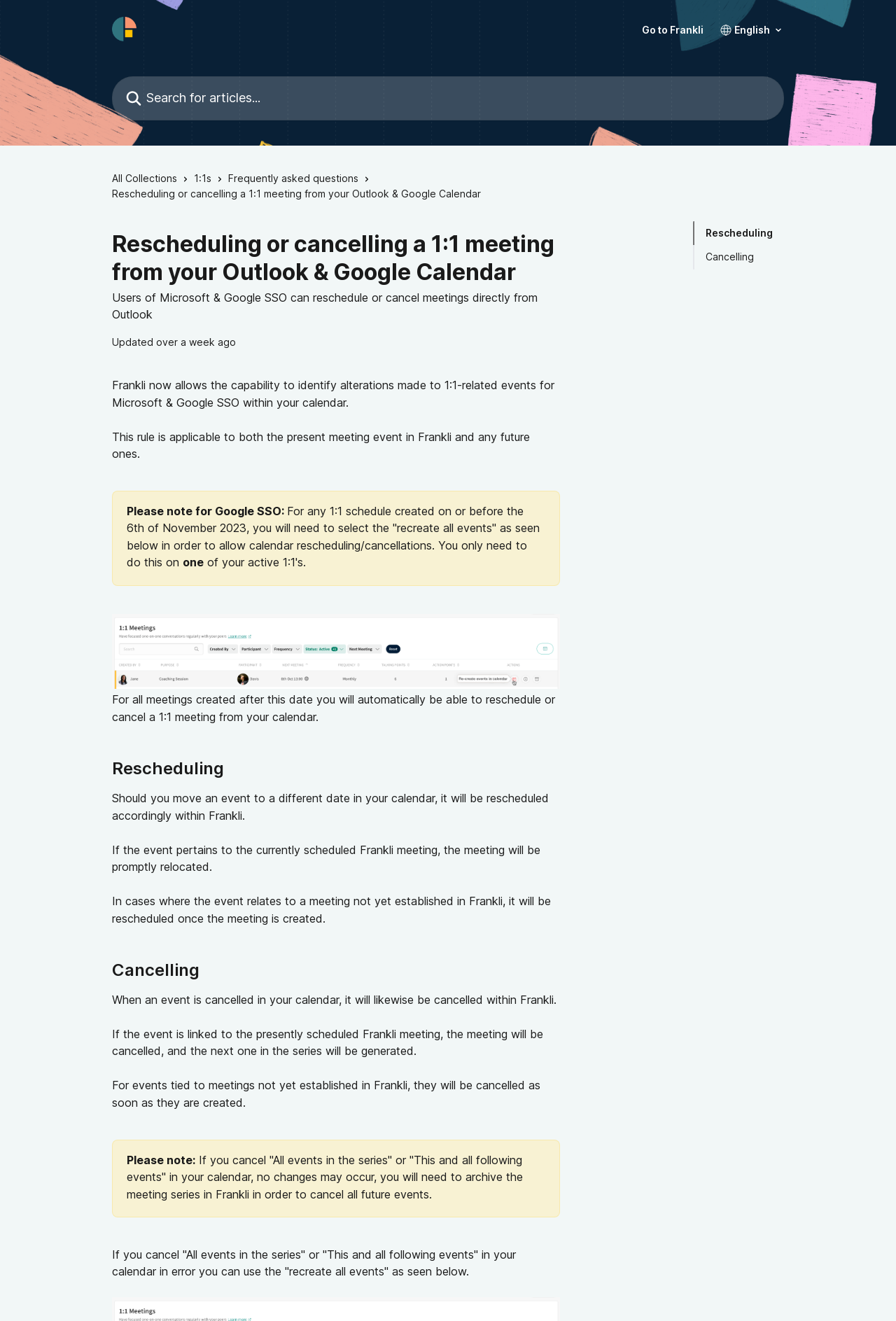Please reply with a single word or brief phrase to the question: 
What happens when a meeting is rescheduled to a different date in the calendar?

It is rescheduled in Frankli